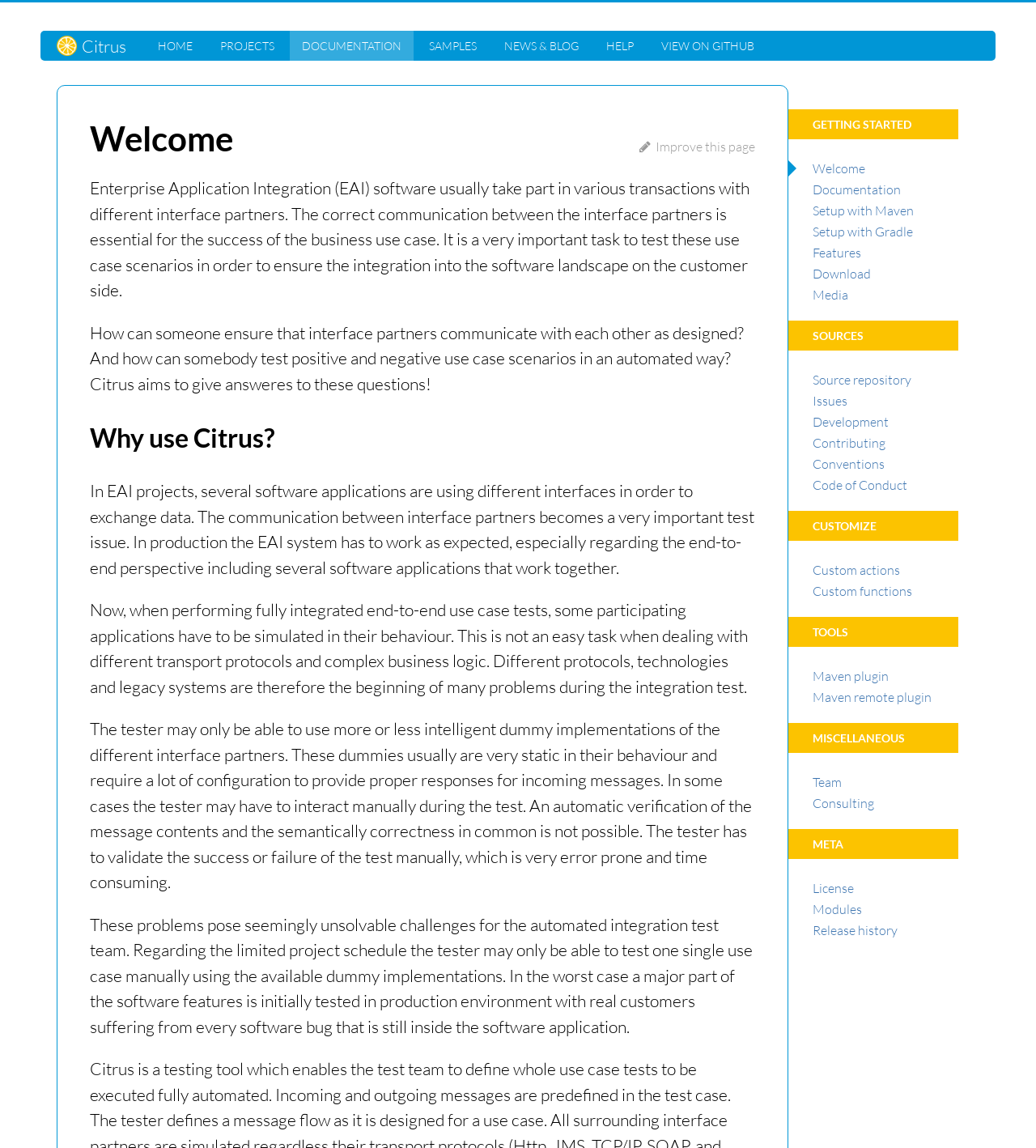How many sections are available on the webpage?
Provide a detailed answer to the question using information from the image.

By examining the webpage structure, I found that there are 7 main sections, namely 'Welcome', 'Why use Citrus?', 'GETTING STARTED', 'SOURCES', 'CUSTOMIZE', 'TOOLS', and 'MISCELLANEOUS'.